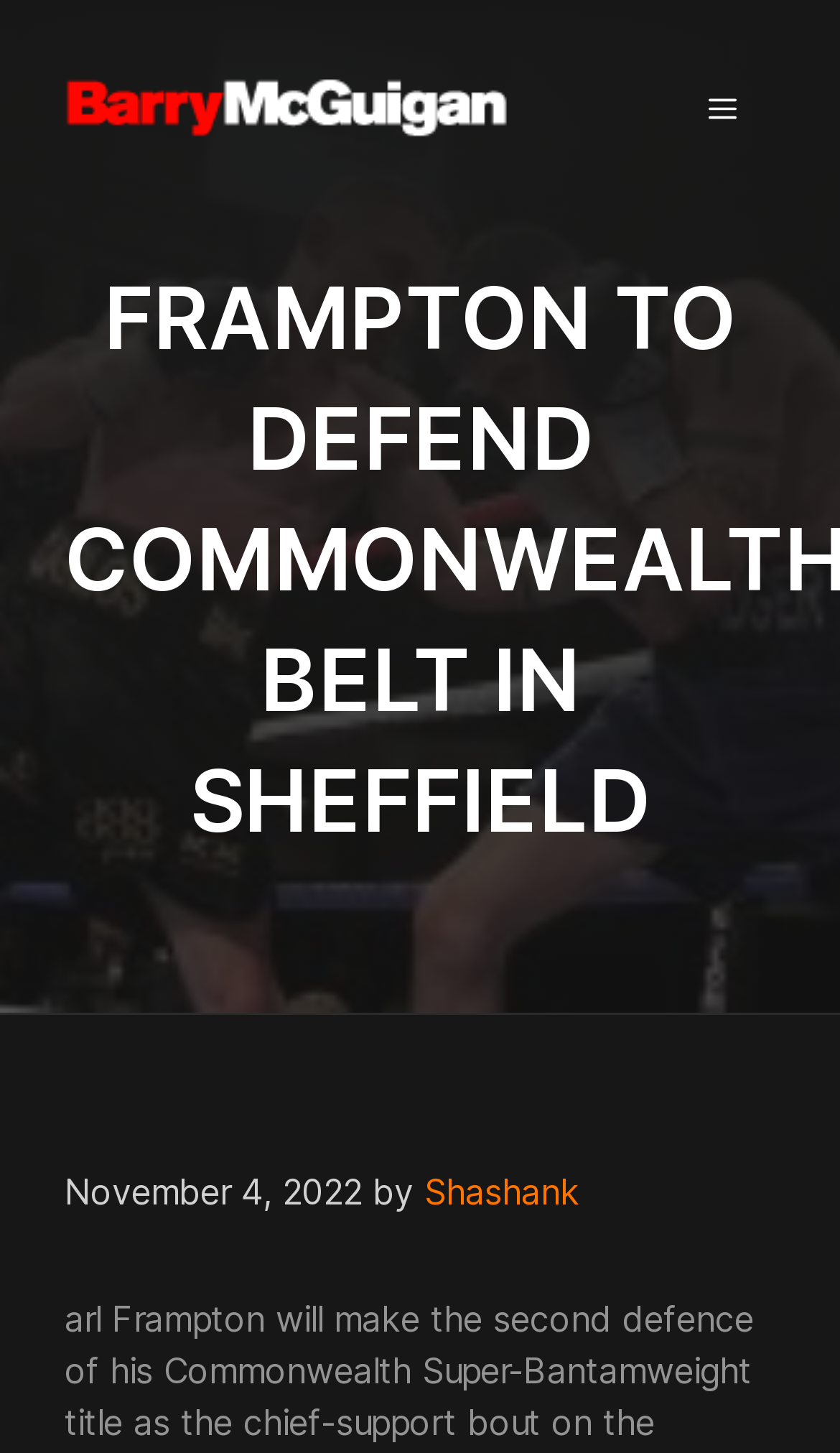Who is the author of the article?
Kindly answer the question with as much detail as you can.

The author of the article can be found in the link element below the main heading, which contains the text 'Shashank'.